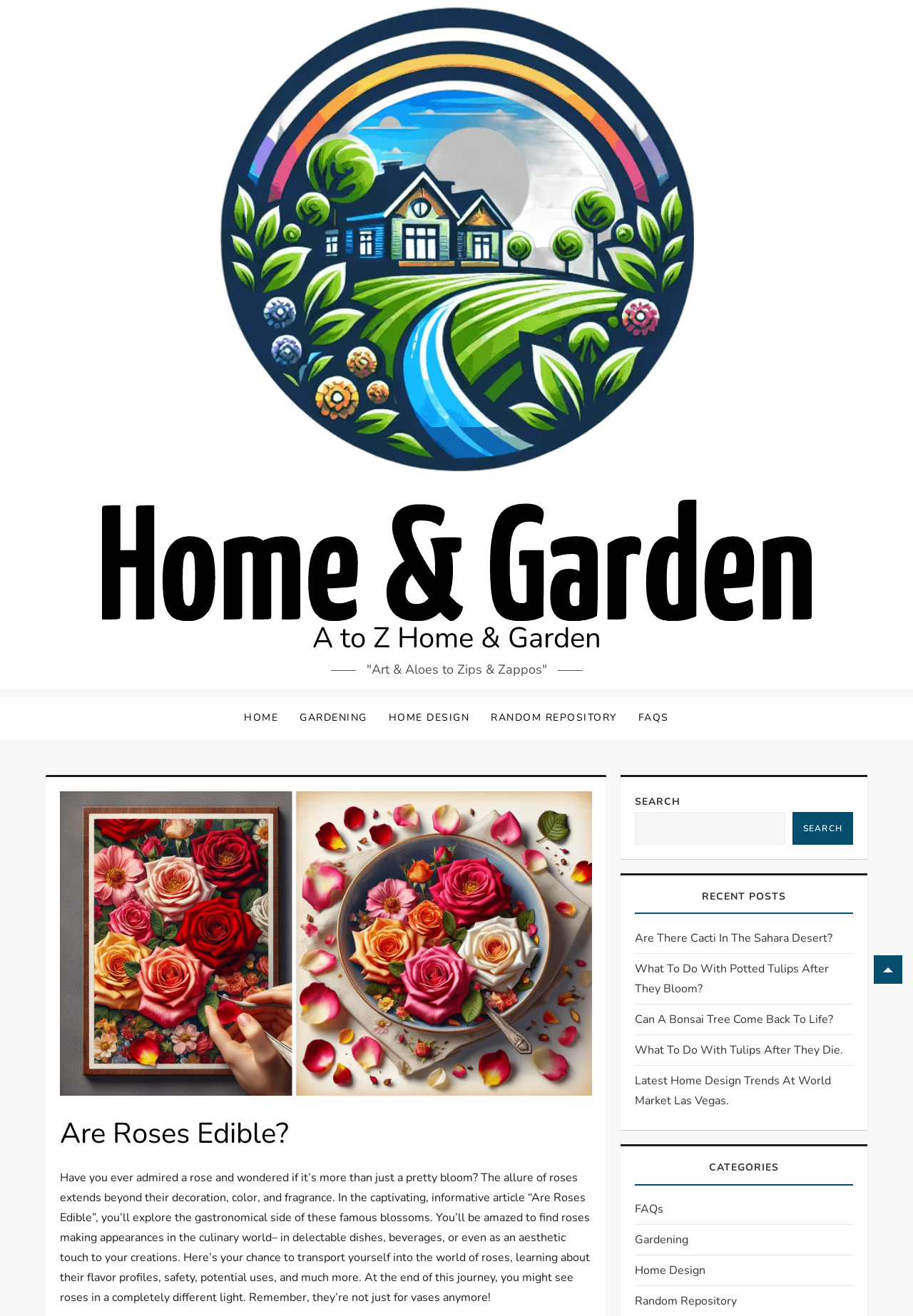Pinpoint the bounding box coordinates of the area that should be clicked to complete the following instruction: "Scroll to the top of the page". The coordinates must be given as four float numbers between 0 and 1, i.e., [left, top, right, bottom].

[0.957, 0.726, 0.988, 0.748]